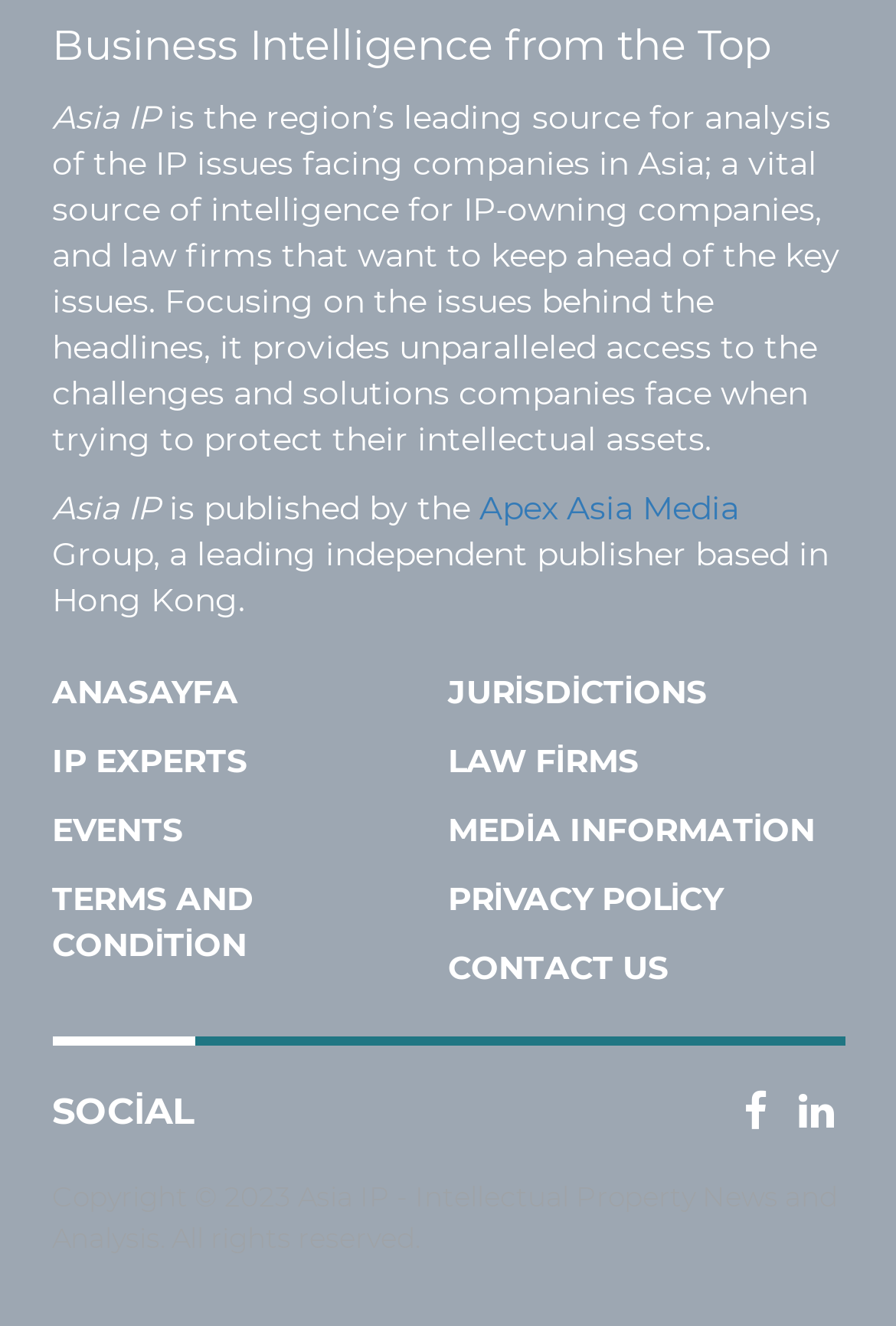Please find the bounding box coordinates of the element's region to be clicked to carry out this instruction: "Read 'SOCİAL' news".

[0.058, 0.823, 0.218, 0.853]